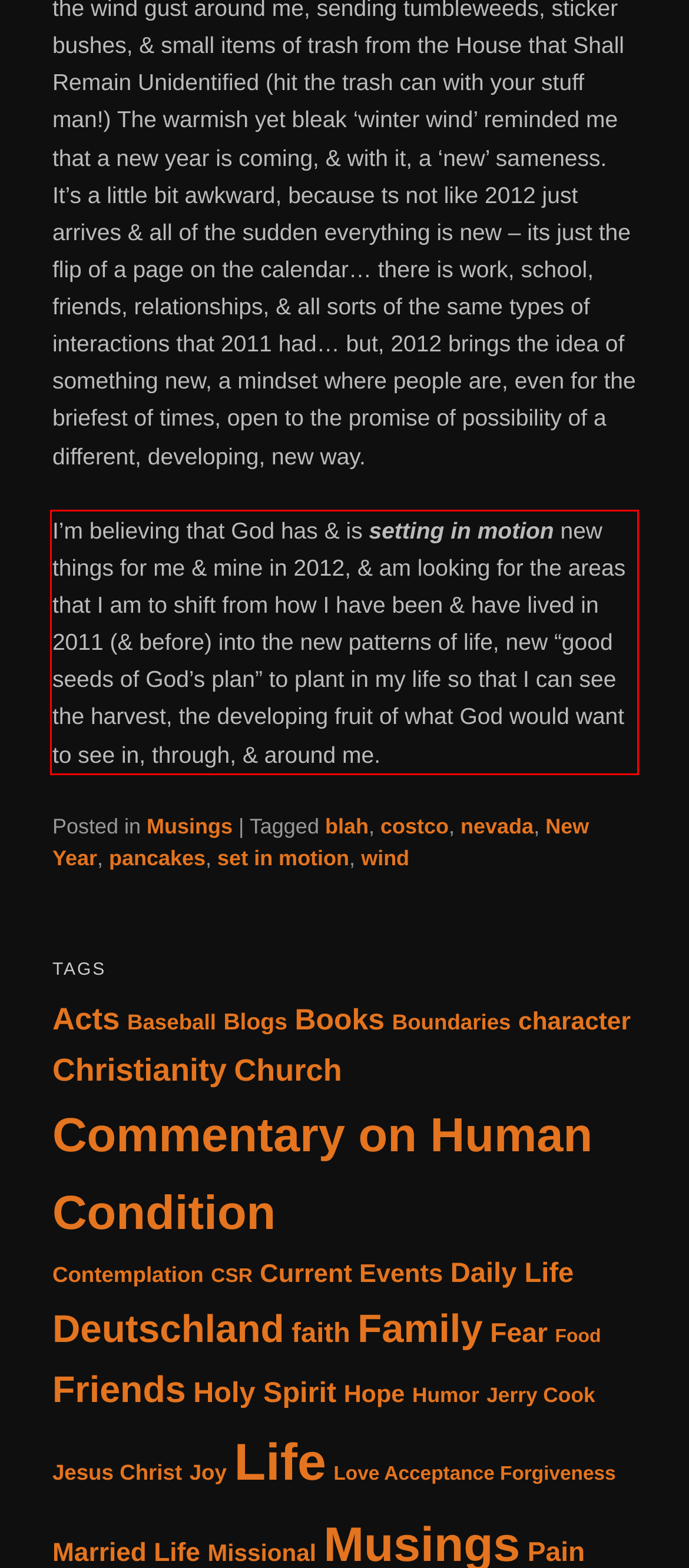With the provided screenshot of a webpage, locate the red bounding box and perform OCR to extract the text content inside it.

I’m believing that God has & is setting in motion new things for me & mine in 2012, & am looking for the areas that I am to shift from how I have been & have lived in 2011 (& before) into the new patterns of life, new “good seeds of God’s plan” to plant in my life so that I can see the harvest, the developing fruit of what God would want to see in, through, & around me.